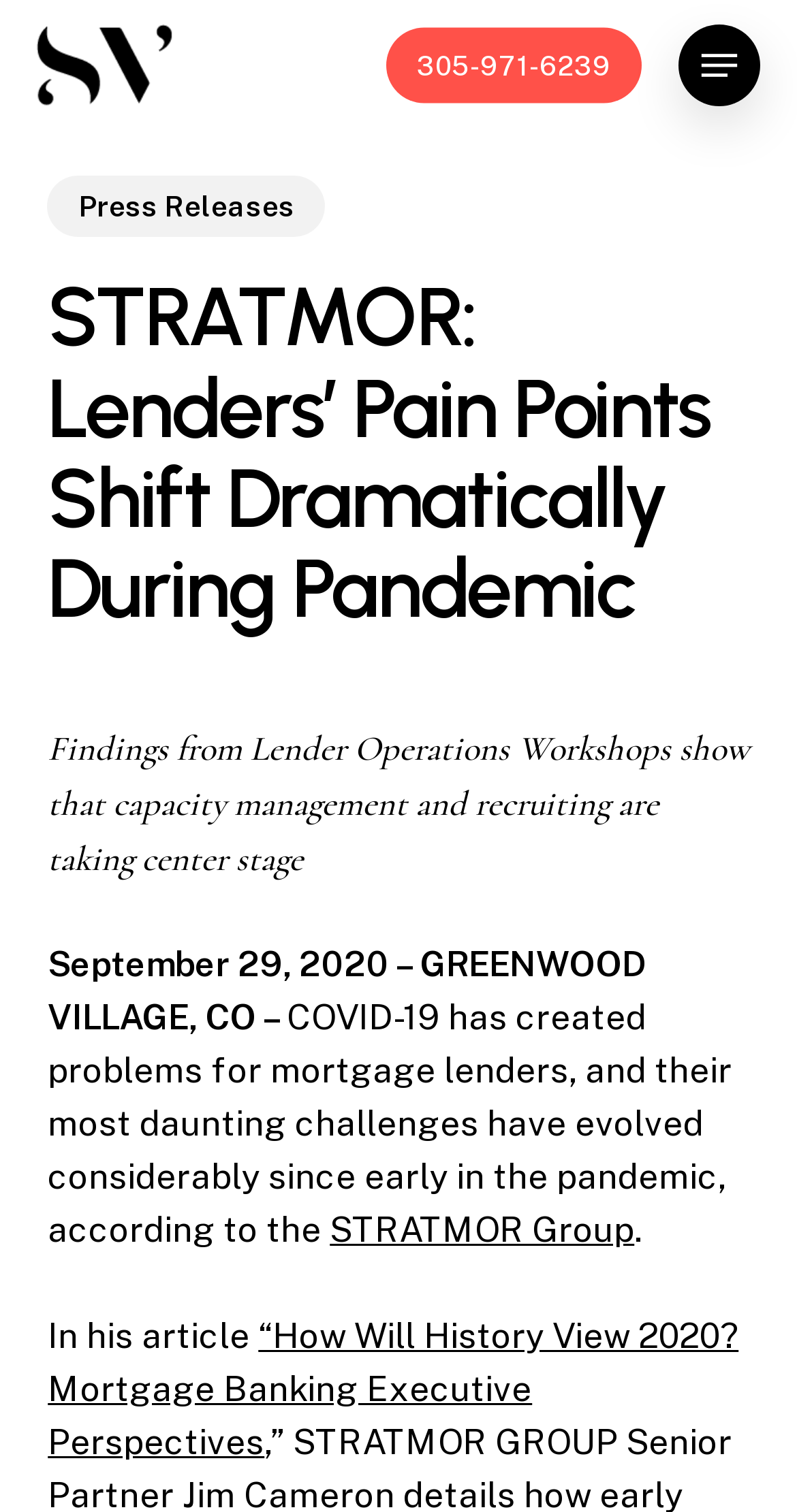What is the topic of the article?
Please provide a single word or phrase based on the screenshot.

Lenders' pain points during pandemic